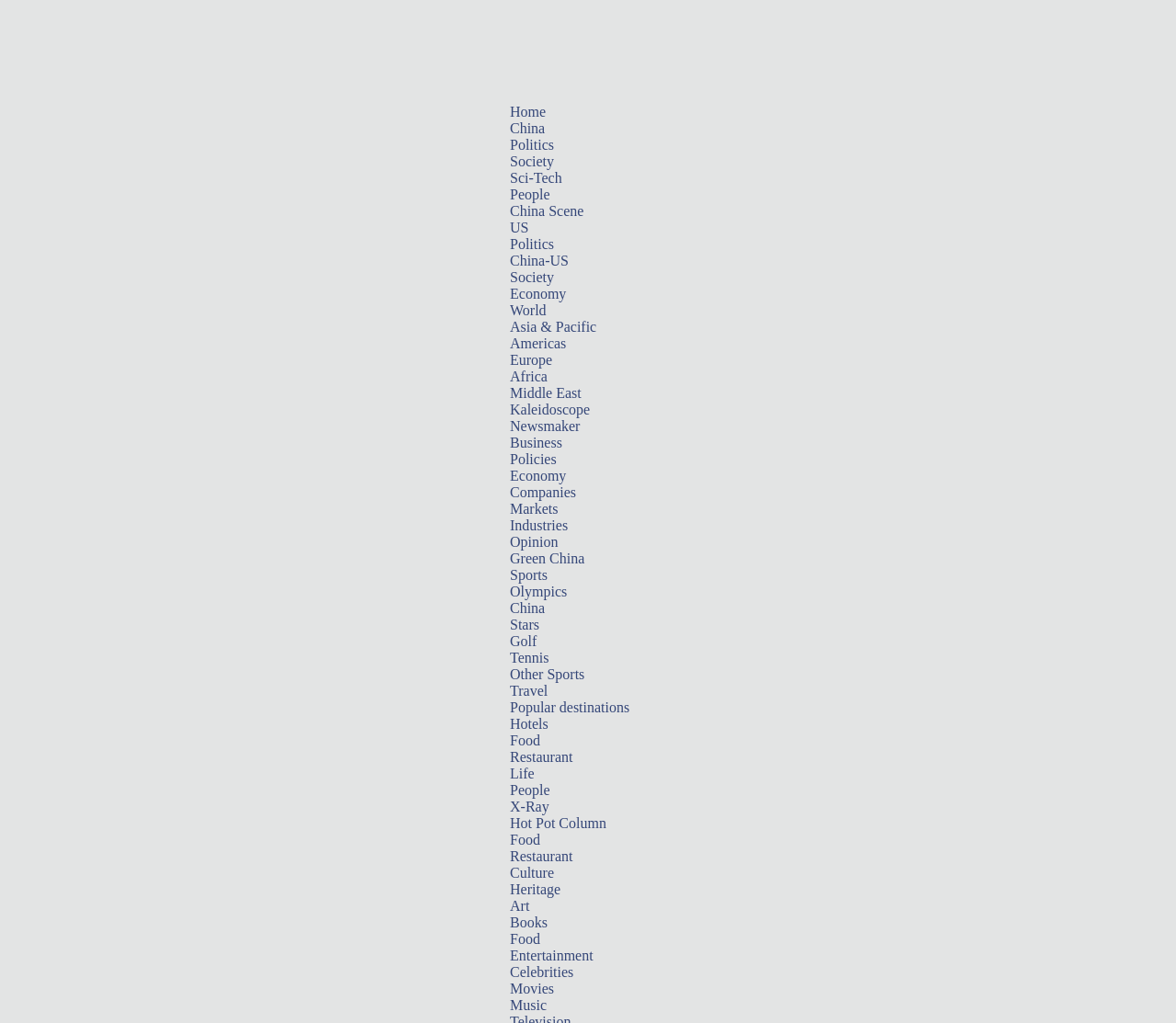Respond to the following query with just one word or a short phrase: 
What is the section below 'China' and 'US' on this webpage?

News categories